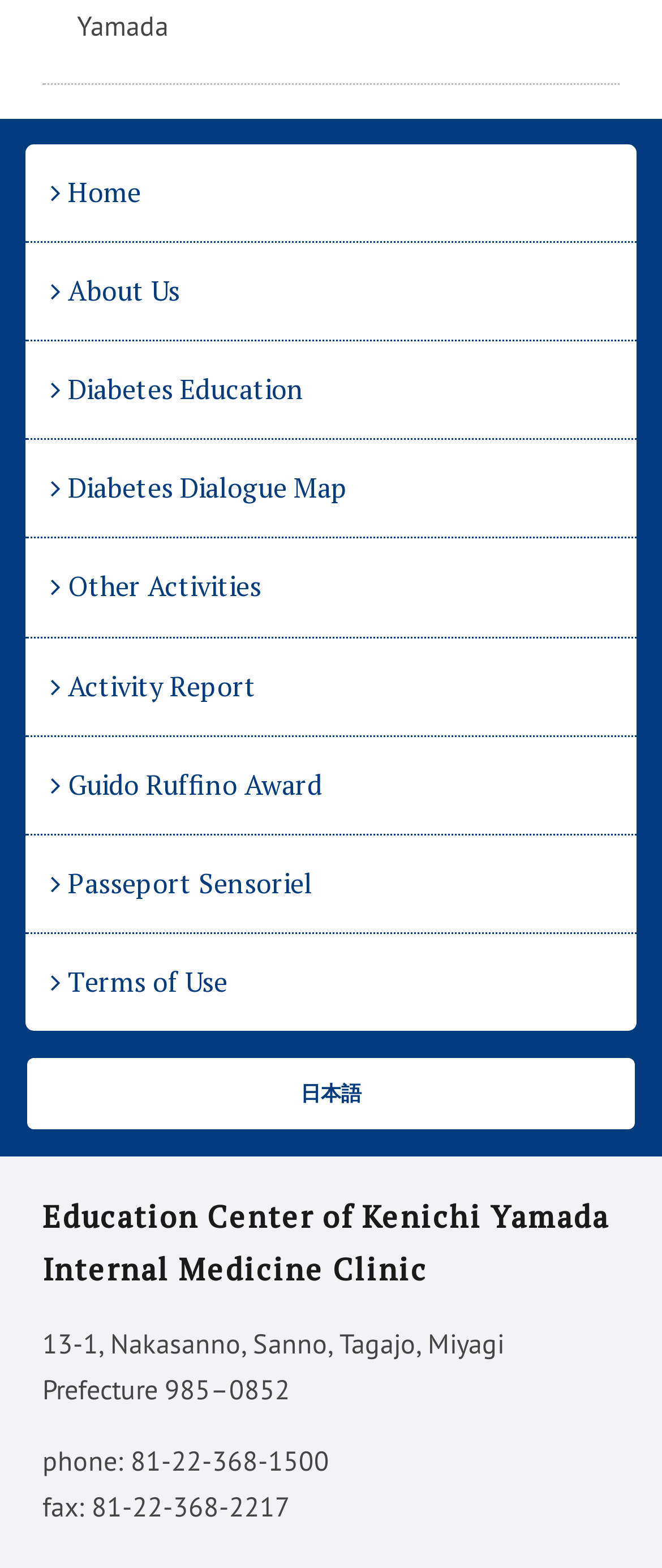Please specify the bounding box coordinates of the clickable region to carry out the following instruction: "switch to Japanese language". The coordinates should be four float numbers between 0 and 1, in the format [left, top, right, bottom].

[0.041, 0.675, 0.959, 0.721]